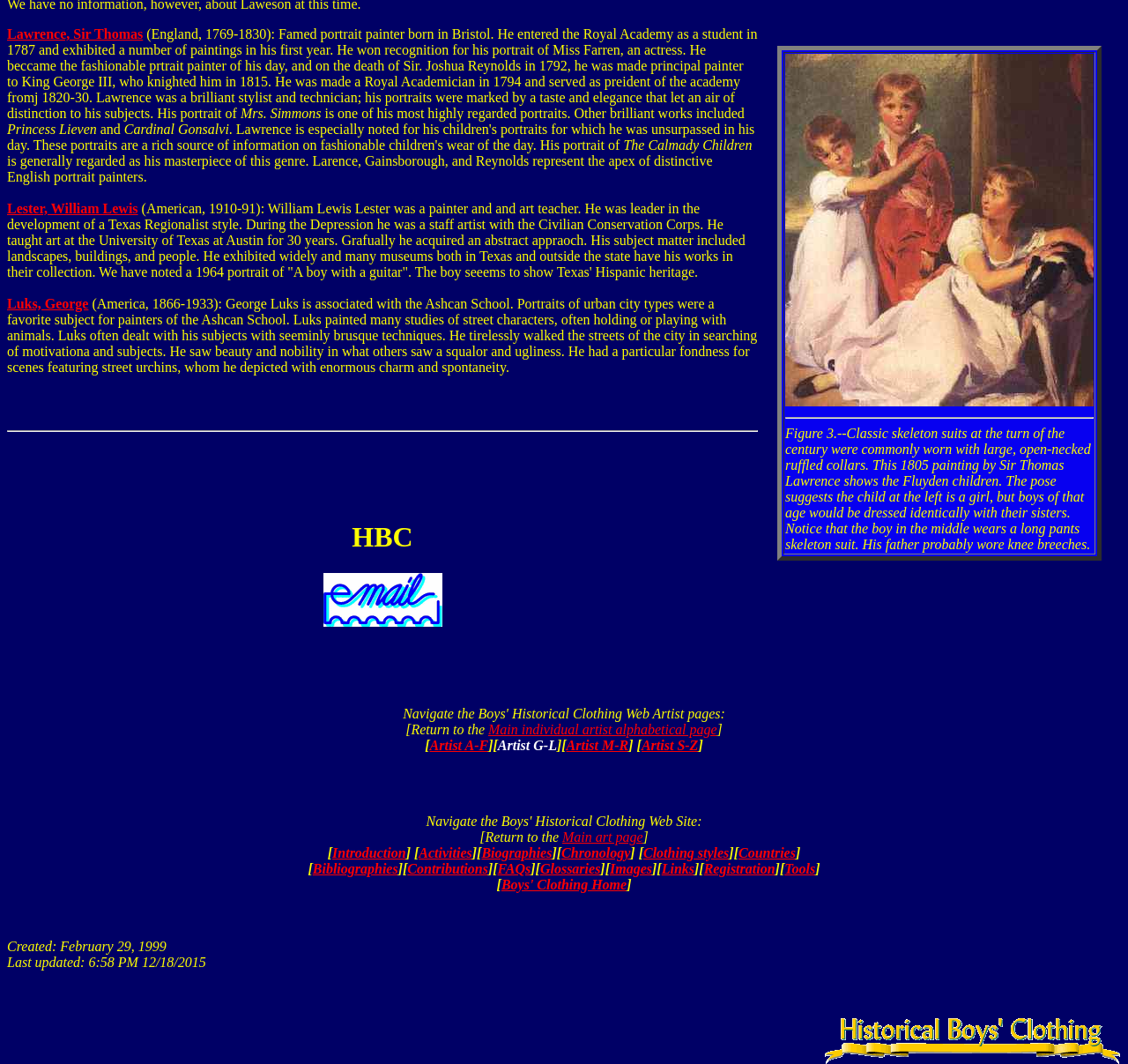What is the style of painting associated with George Luks?
Please respond to the question with as much detail as possible.

According to the text description, George Luks is associated with the Ashcan School, which is a style of painting that focuses on urban city types and street characters.